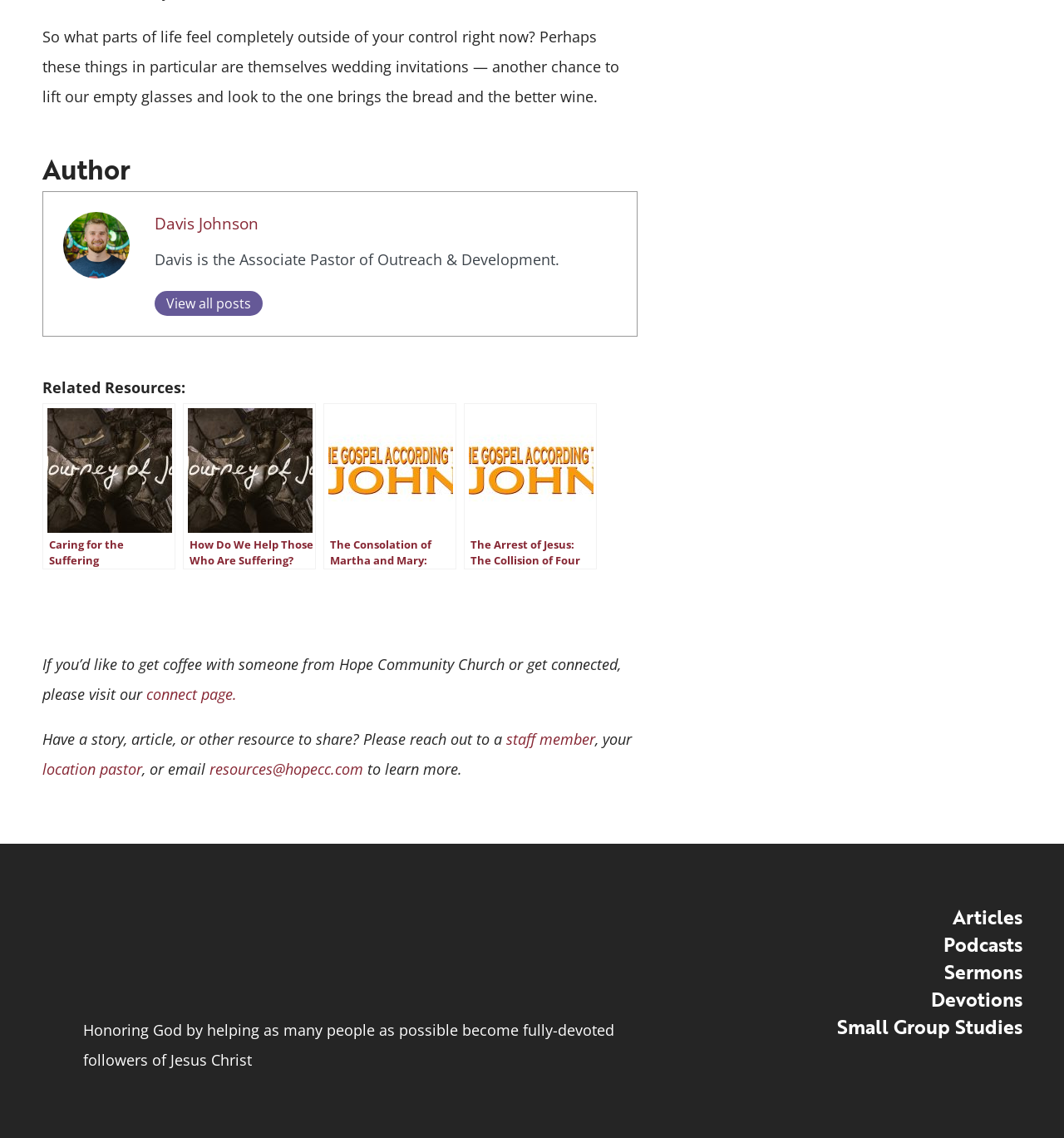Who is the author of this article? Based on the image, give a response in one word or a short phrase.

Davis Johnson